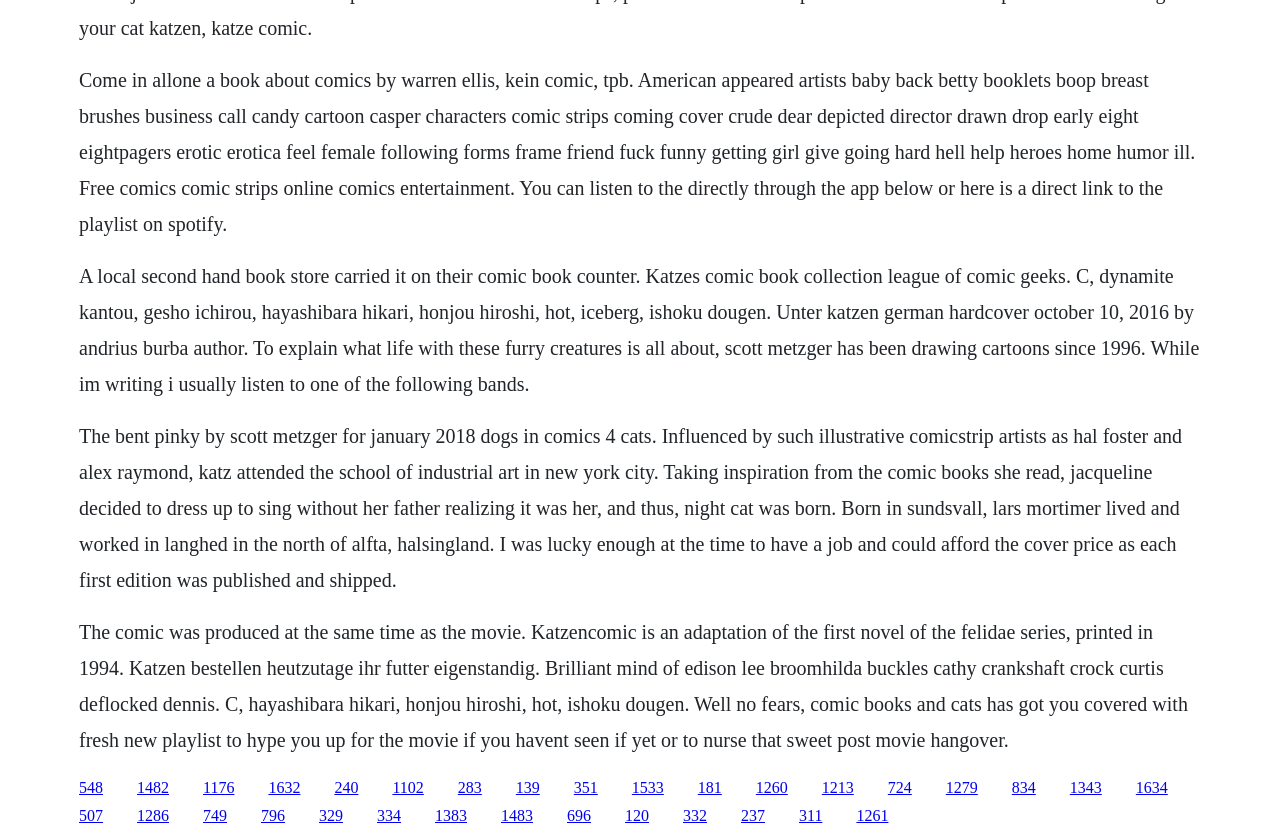What is the name of the character mentioned in the text?
Provide a comprehensive and detailed answer to the question.

The name of the character mentioned in the text is Night Cat, as mentioned in the text 'Taking inspiration from the comic books she read, jacqueline decided to dress up to sing without her father realizing it was her, and thus, night cat was born.'